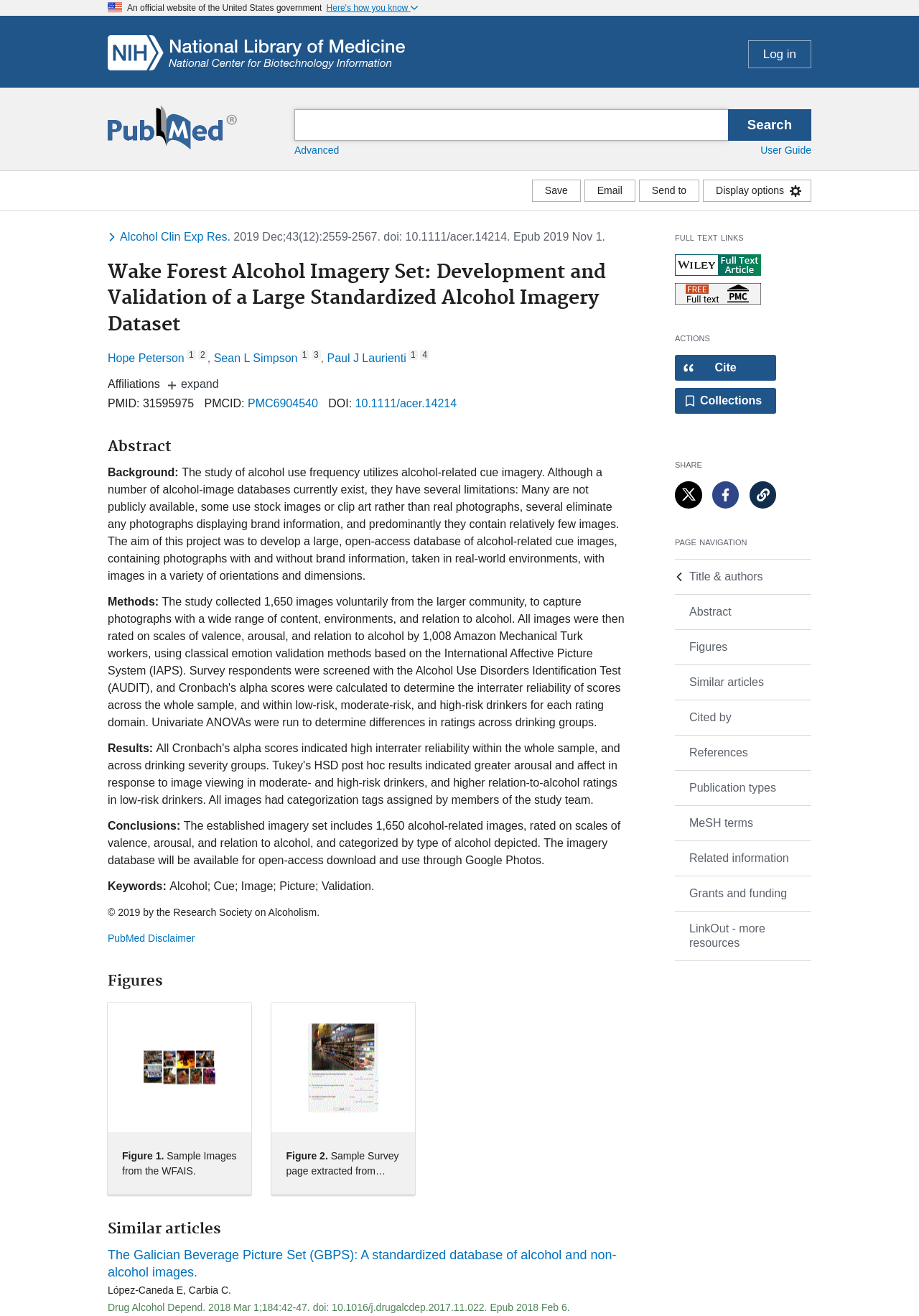Determine the bounding box coordinates of the region that needs to be clicked to achieve the task: "Save the article".

[0.579, 0.136, 0.632, 0.153]